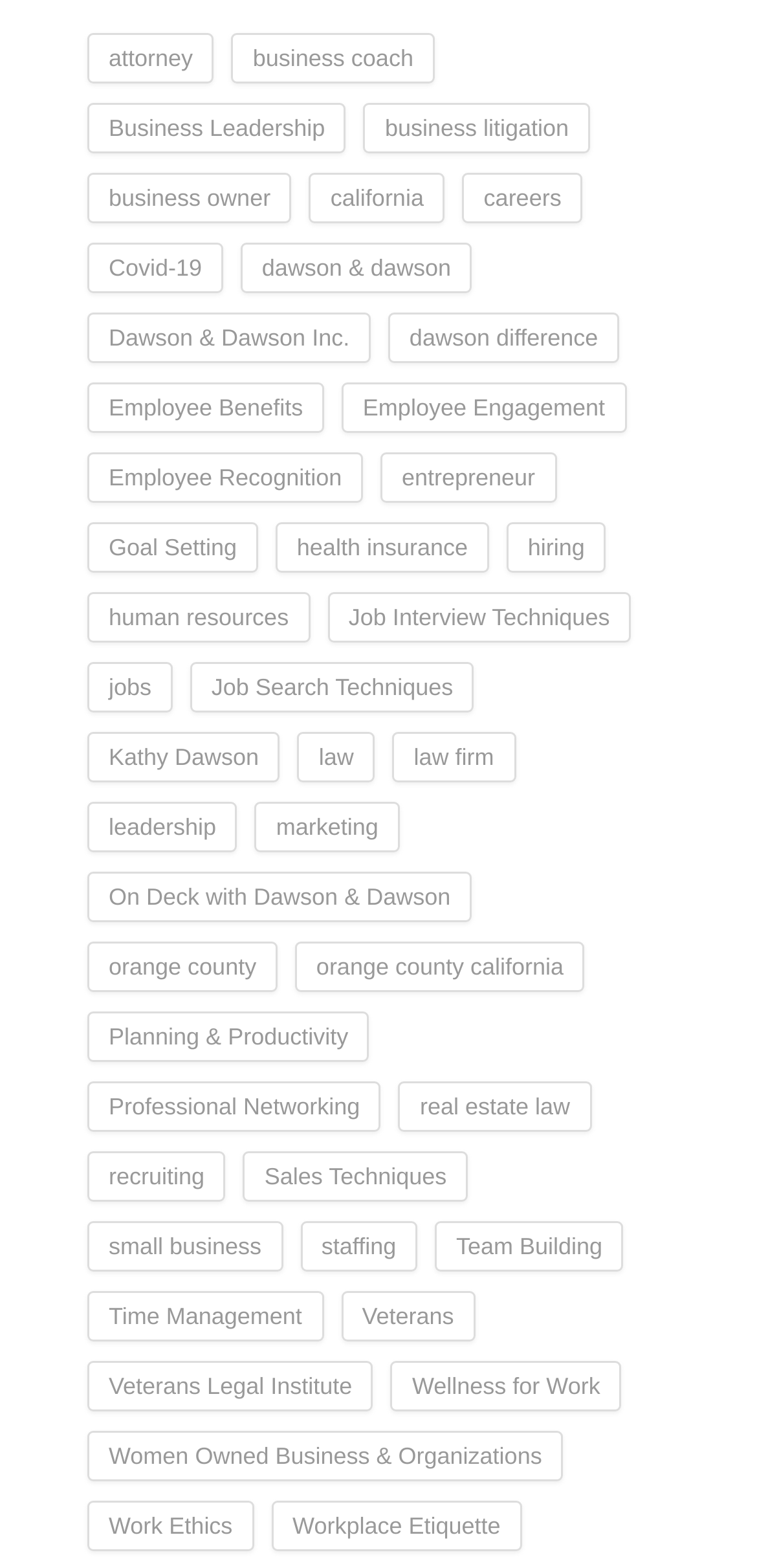Find the bounding box coordinates of the element to click in order to complete the given instruction: "Discover 'Wellness for Work'."

[0.516, 0.868, 0.821, 0.9]